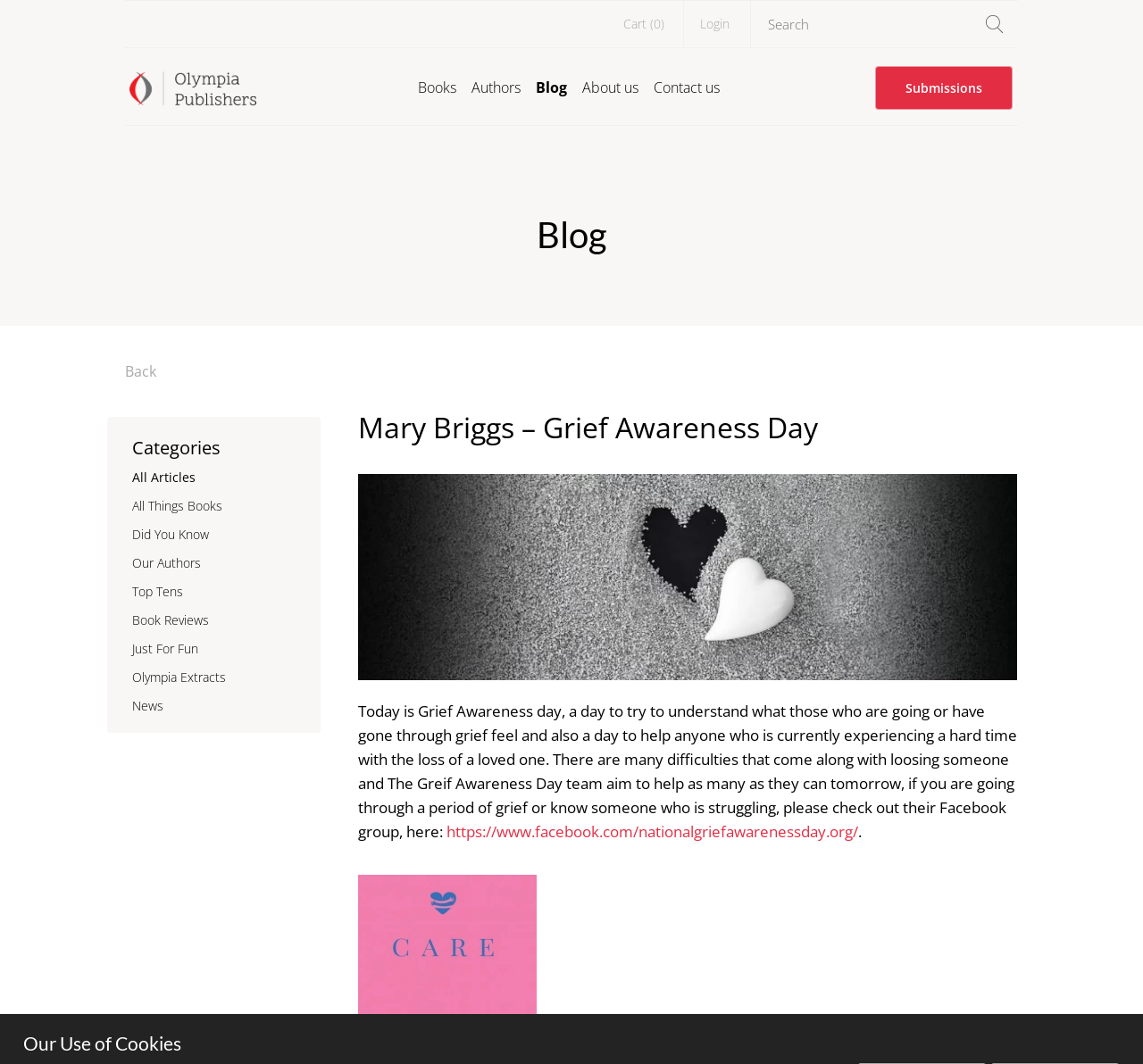Locate the bounding box coordinates of the element that should be clicked to execute the following instruction: "Read Mary Briggs' blog on Grief Awareness Day".

[0.313, 0.383, 0.89, 0.419]